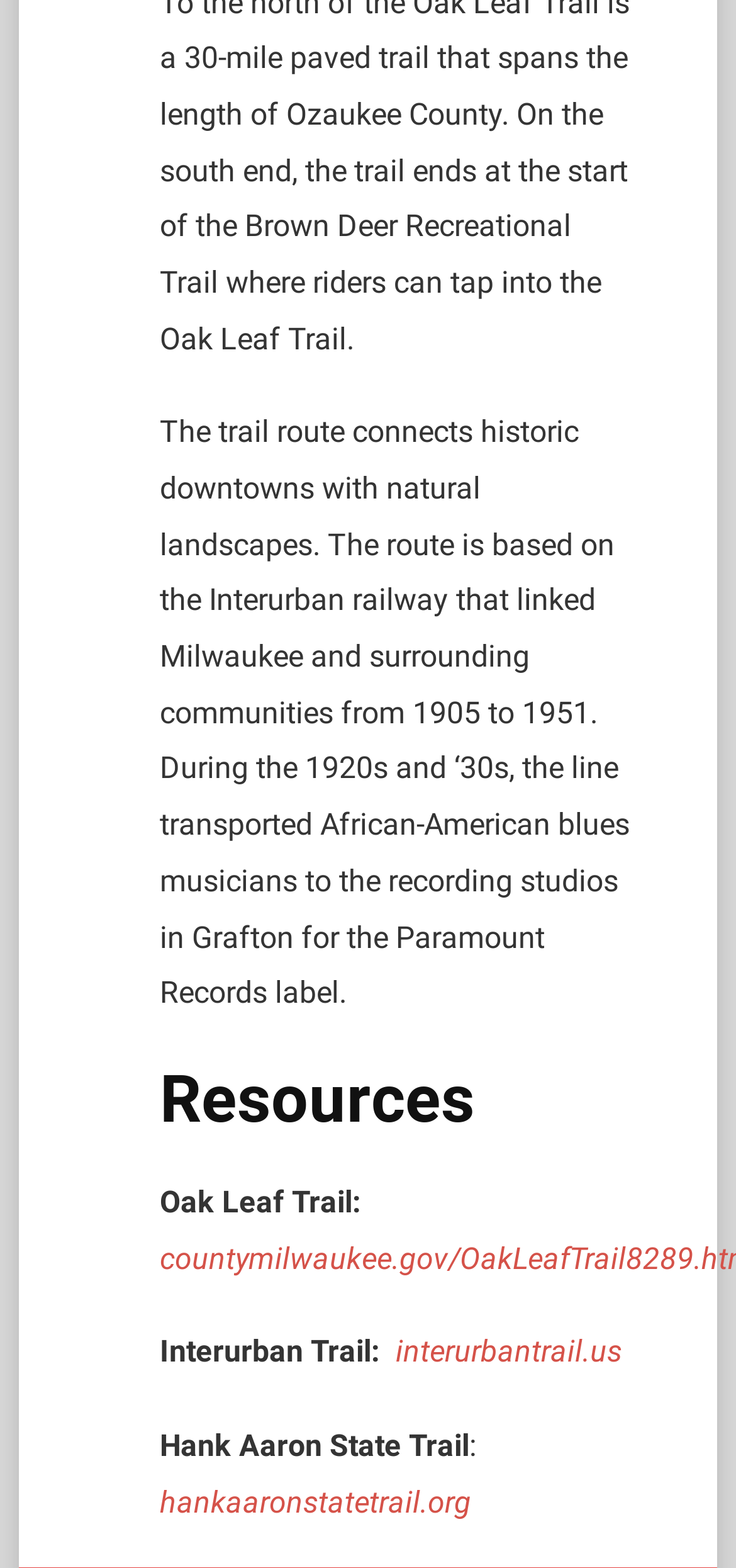Based on the element description, predict the bounding box coordinates (top-left x, top-left y, bottom-right x, bottom-right y) for the UI element in the screenshot: hankaaronstatetrail.org

[0.217, 0.946, 0.64, 0.969]